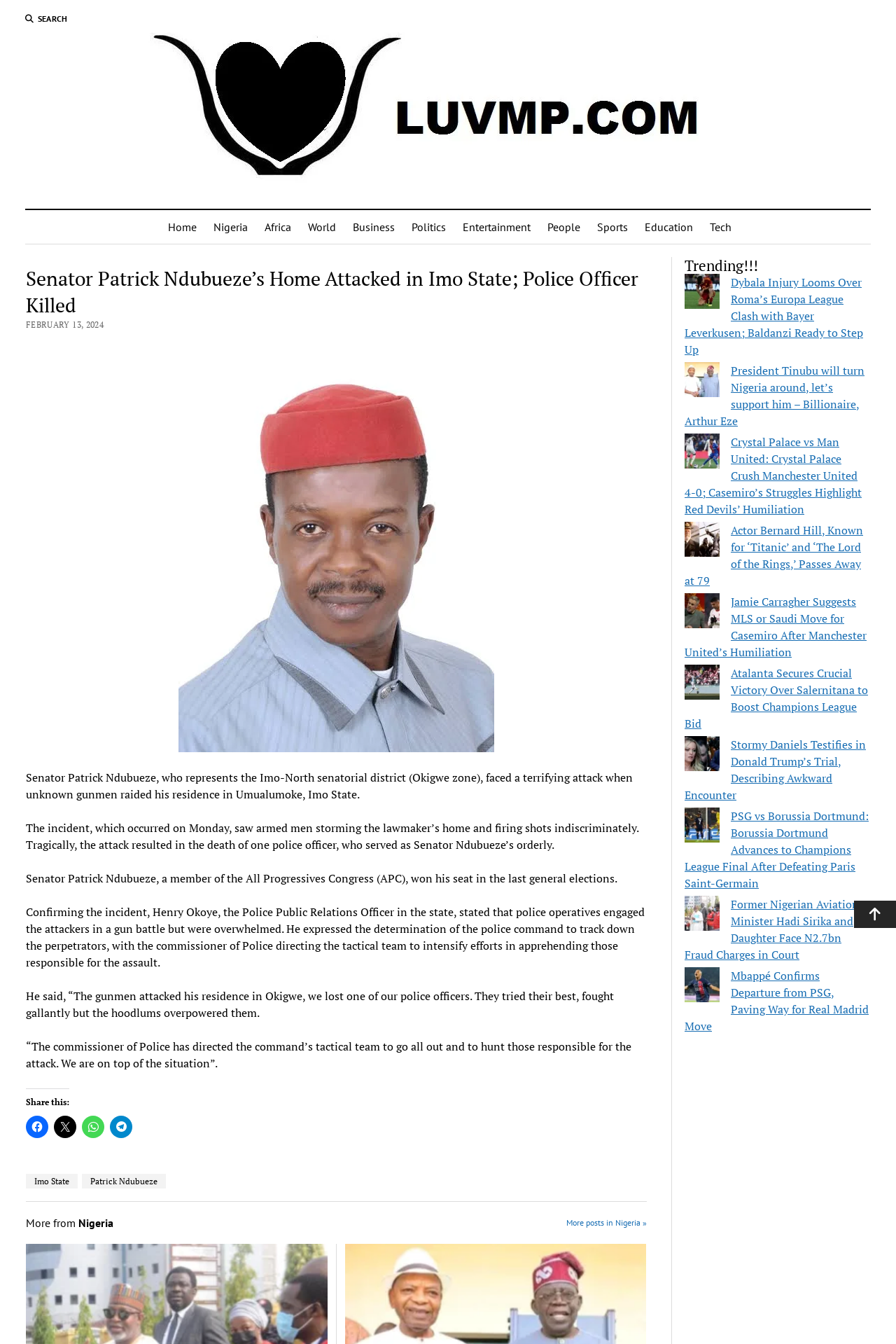How many social media platforms are available to share the article?
Answer briefly with a single word or phrase based on the image.

Four